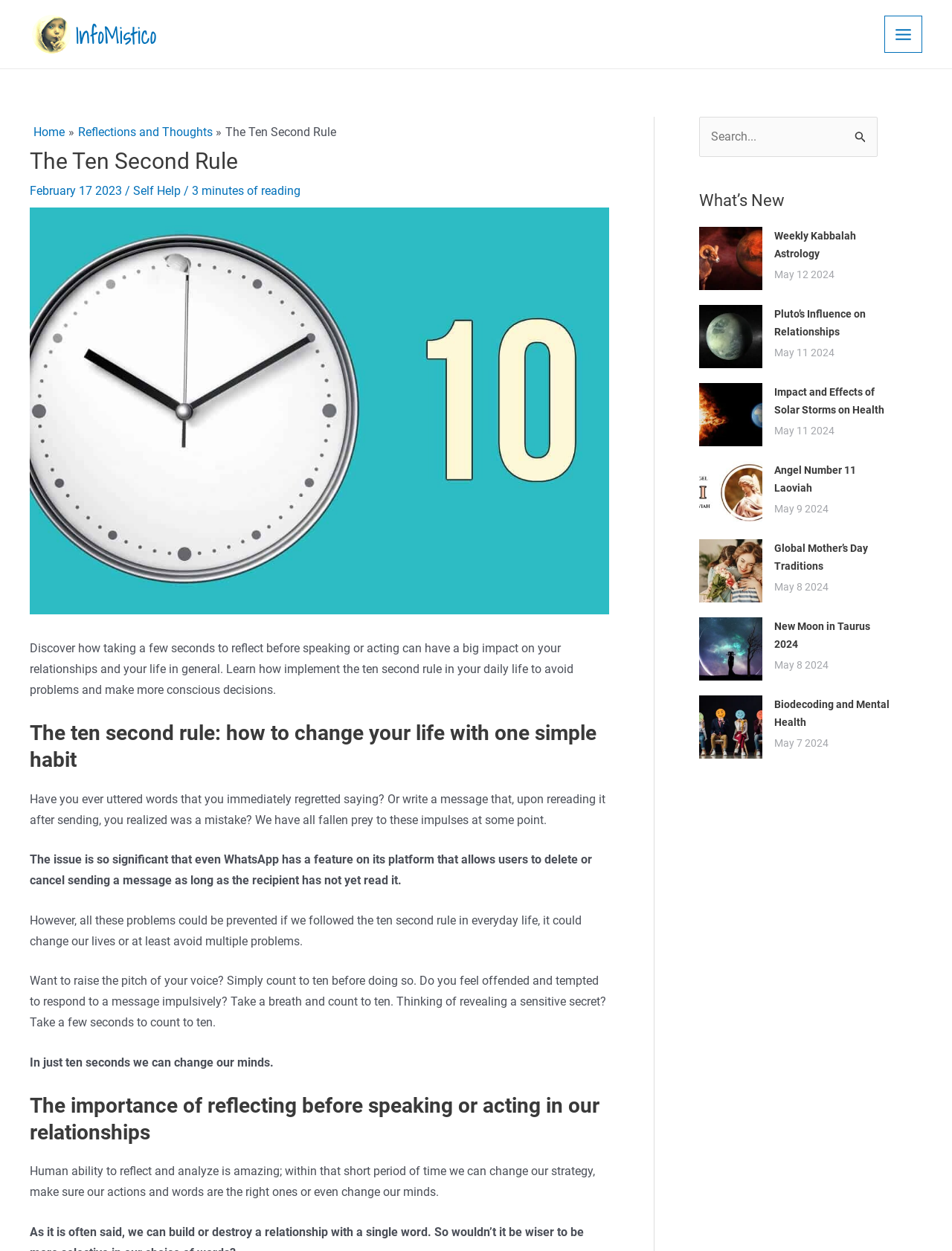Pinpoint the bounding box coordinates for the area that should be clicked to perform the following instruction: "Click on the 'Weekly Kabbalah Astrology' link".

[0.734, 0.181, 0.801, 0.232]